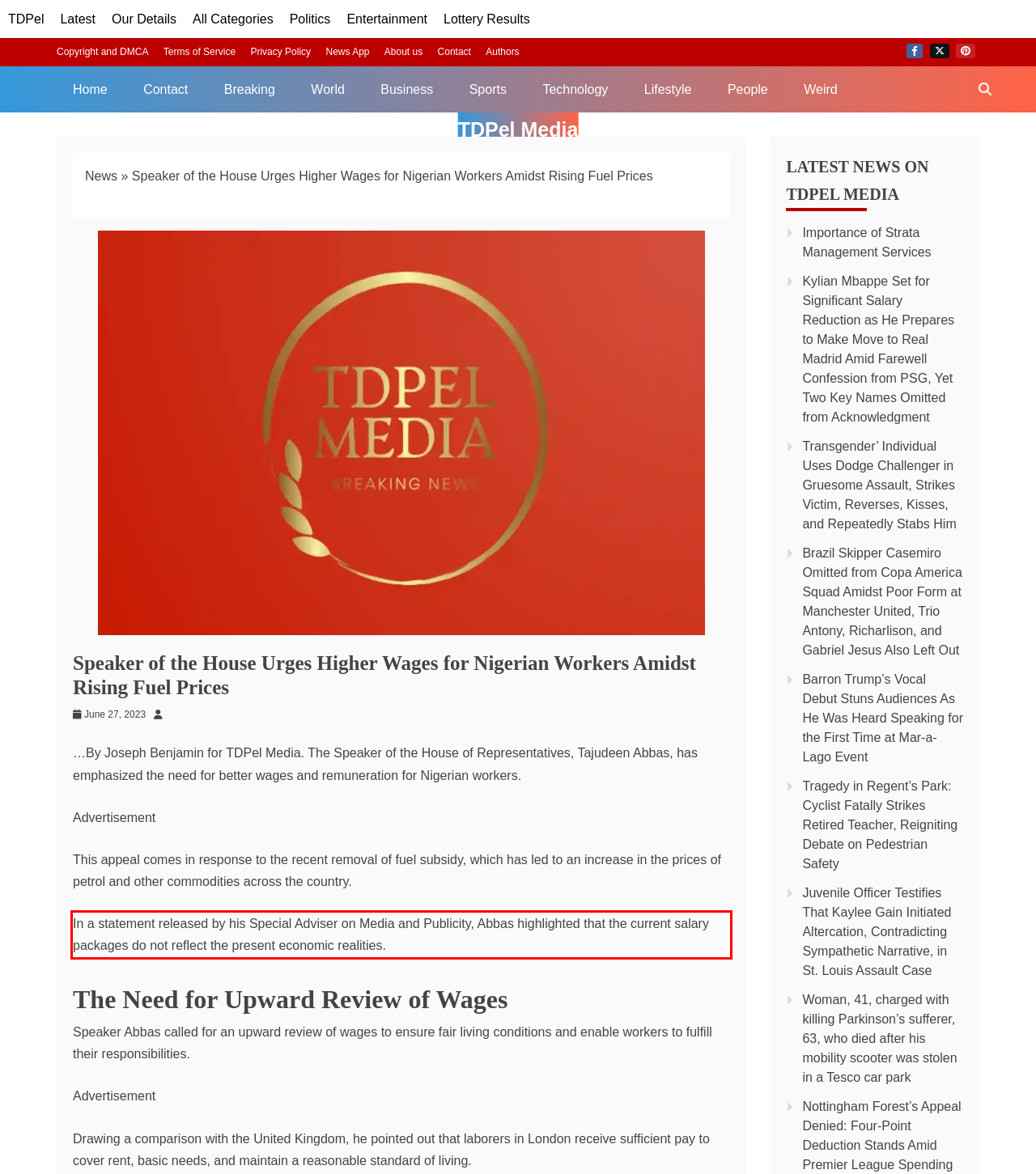Please look at the screenshot provided and find the red bounding box. Extract the text content contained within this bounding box.

In a statement released by his Special Adviser on Media and Publicity, Abbas highlighted that the current salary packages do not reflect the present economic realities.